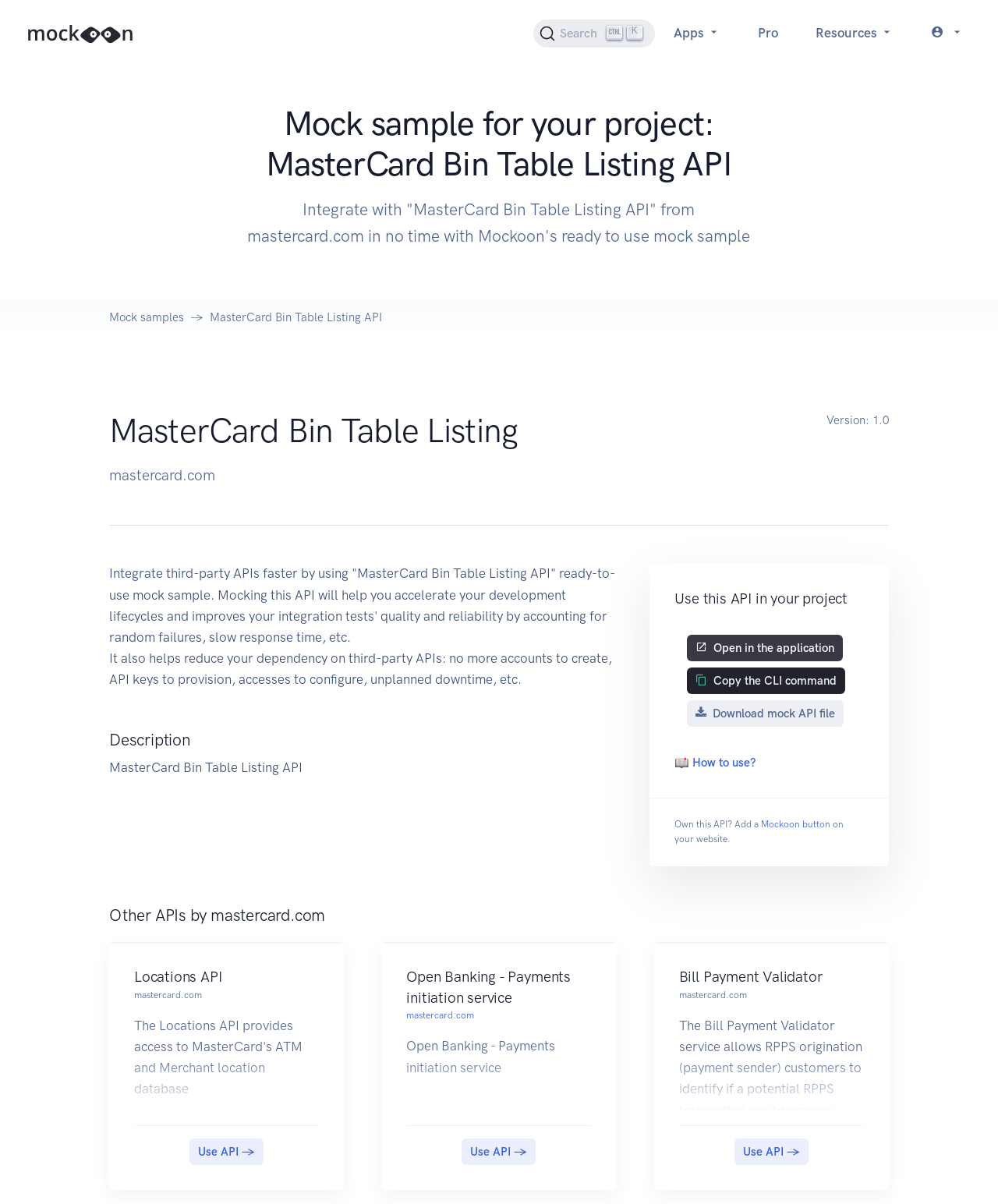Please find the bounding box coordinates for the clickable element needed to perform this instruction: "Sign in".

None